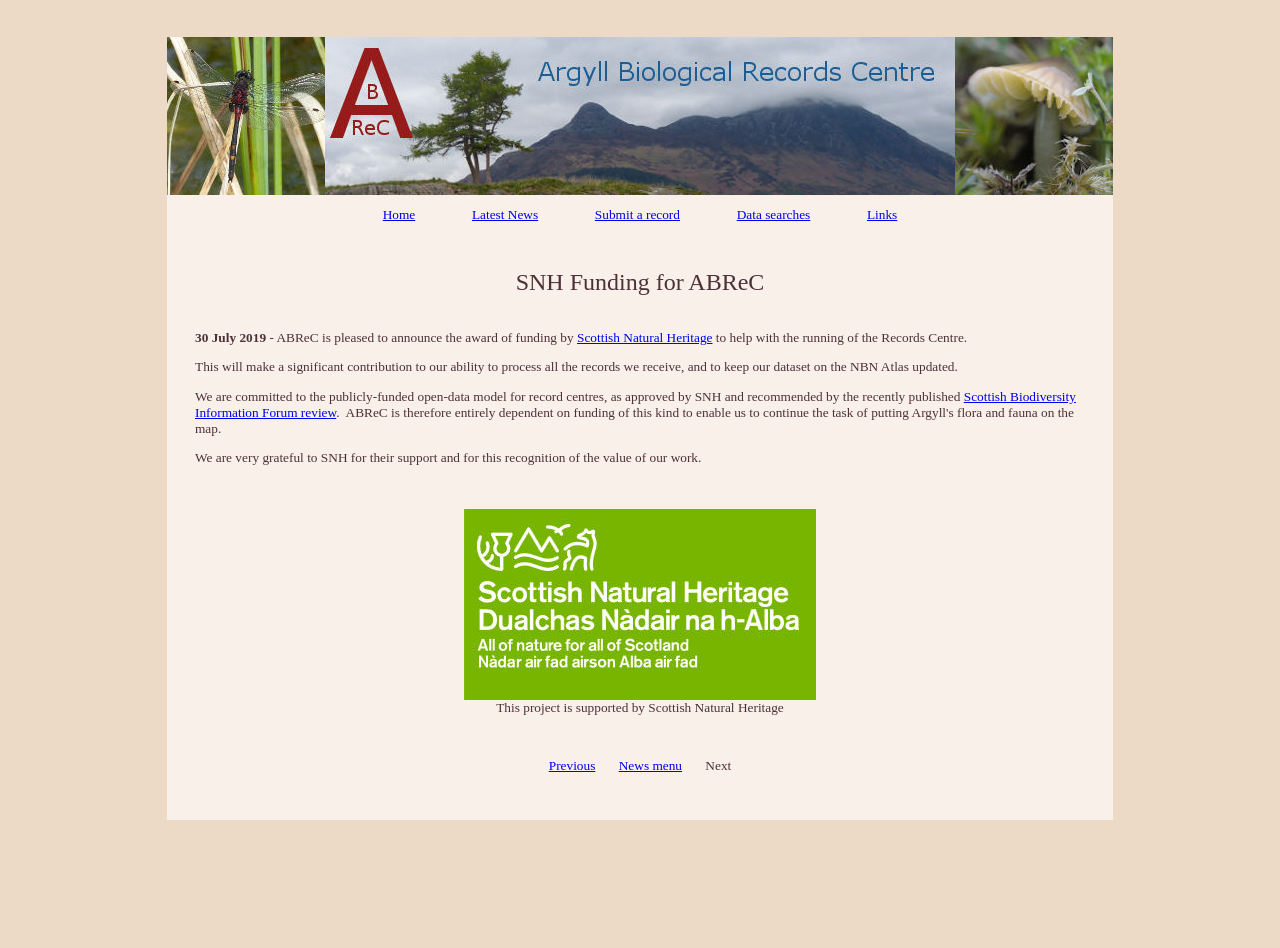Please identify the coordinates of the bounding box that should be clicked to fulfill this instruction: "View the Latest News page".

[0.369, 0.219, 0.42, 0.235]